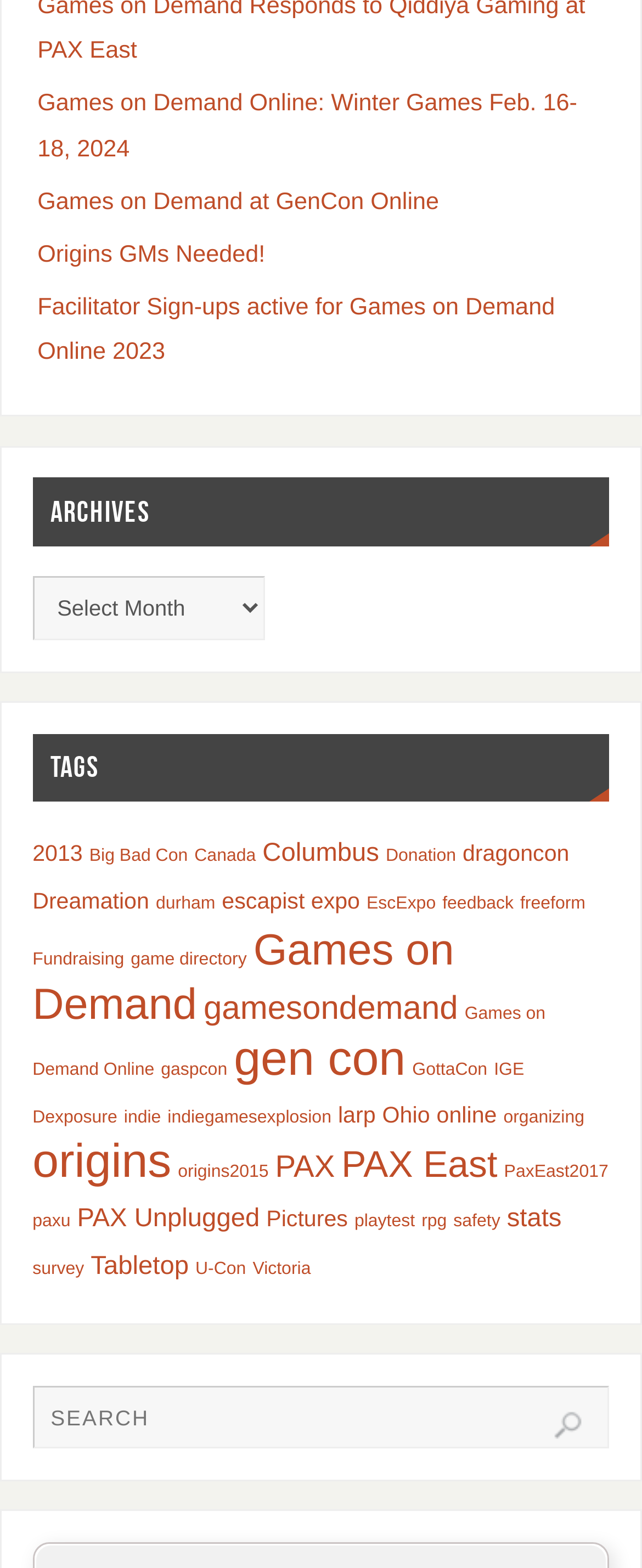Provide your answer to the question using just one word or phrase: What is the vertical position of the 'ARCHIVES' heading relative to the 'TAGS' heading?

Above